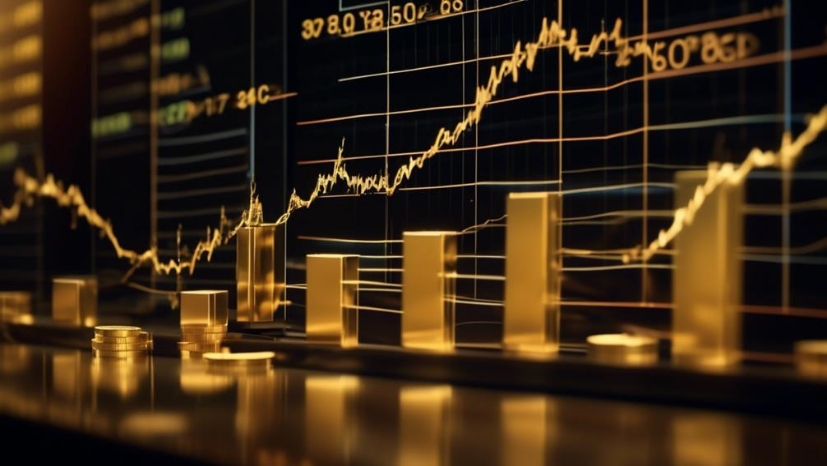What is the main theme of the image?
Refer to the image and respond with a one-word or short-phrase answer.

Investment decision-making